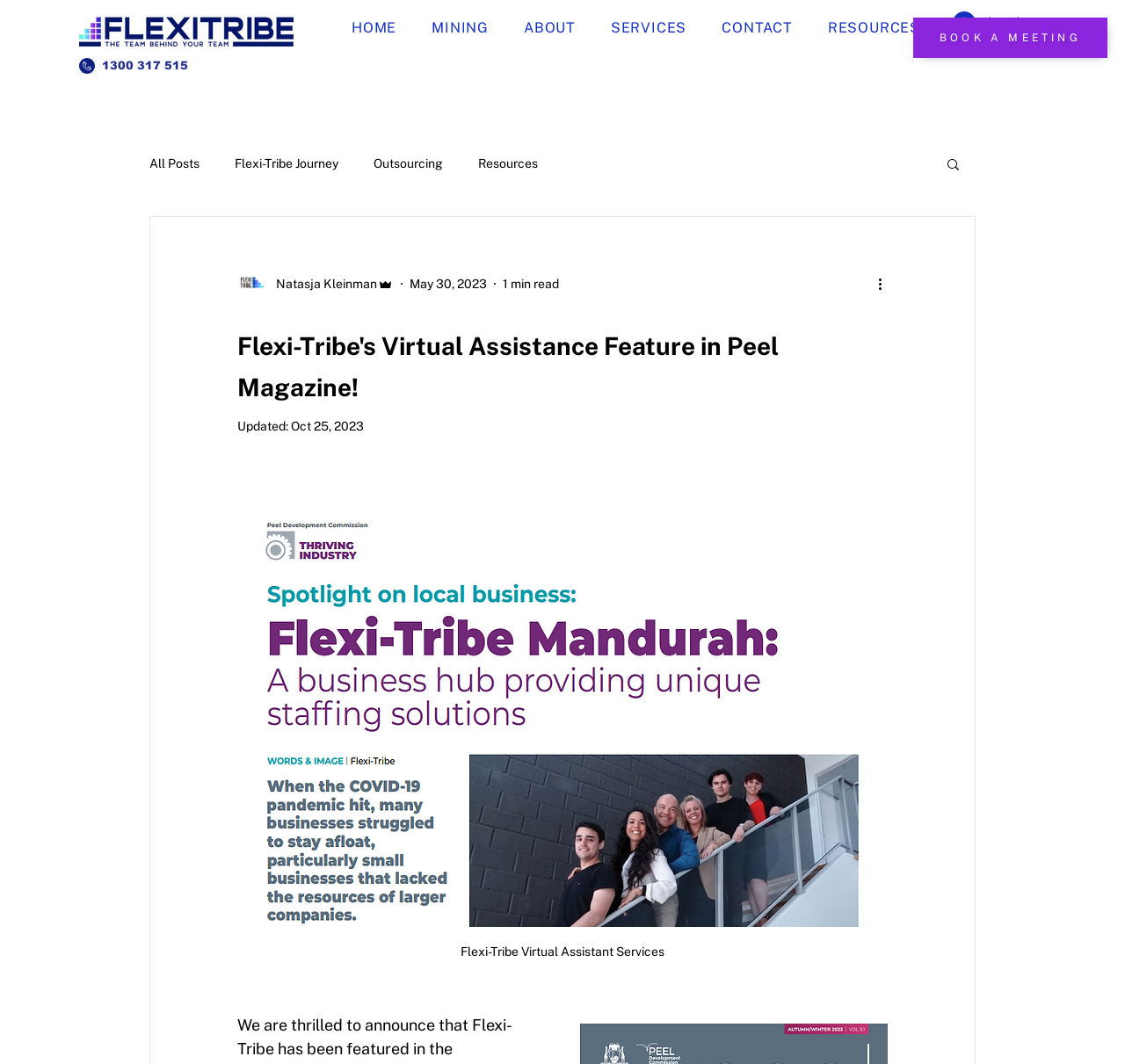What is the date of the article?
From the image, provide a succinct answer in one word or a short phrase.

May 30, 2023